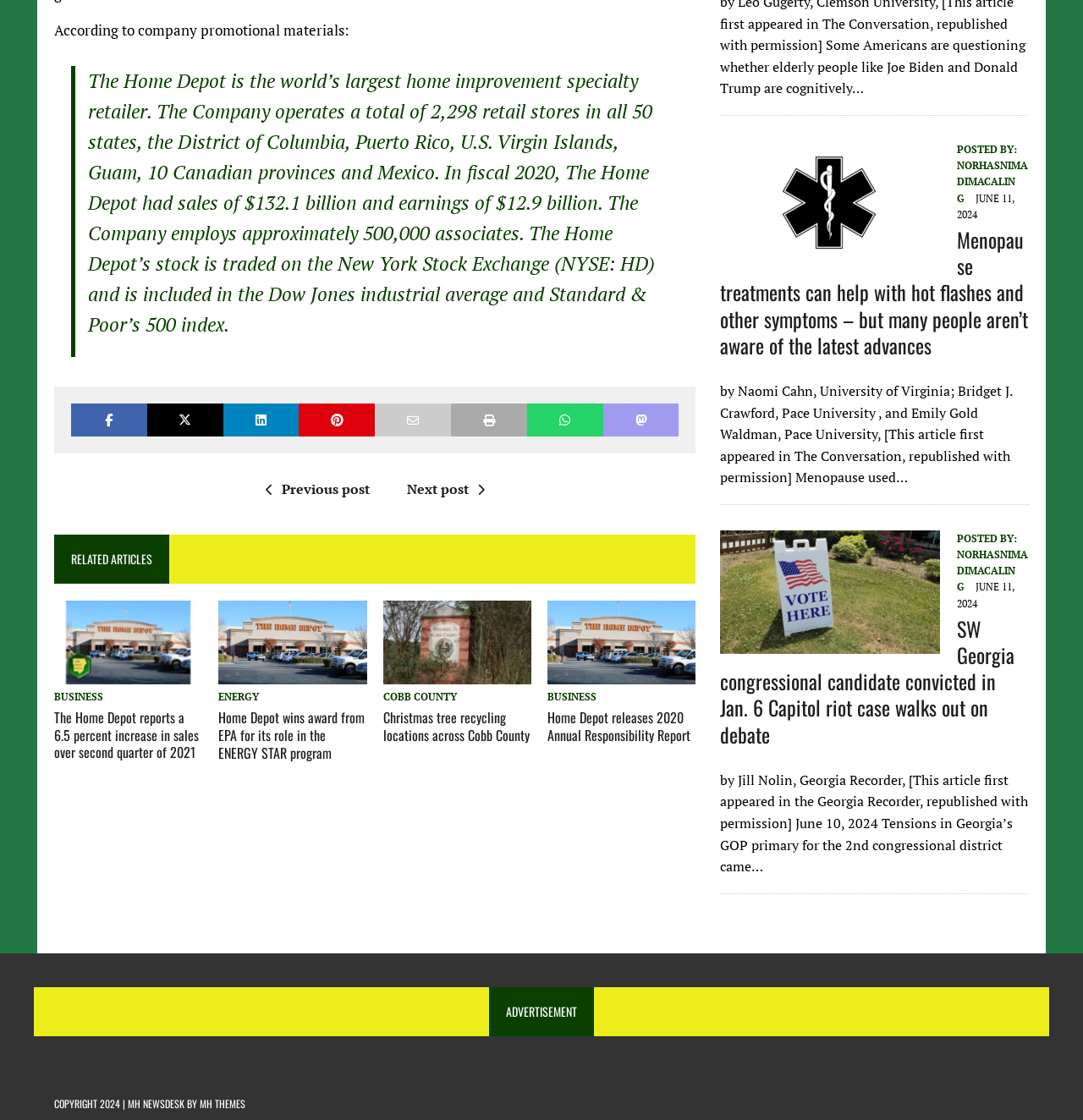Please identify the bounding box coordinates of the element's region that should be clicked to execute the following instruction: "Explore related articles". The bounding box coordinates must be four float numbers between 0 and 1, i.e., [left, top, right, bottom].

[0.05, 0.477, 0.642, 0.521]